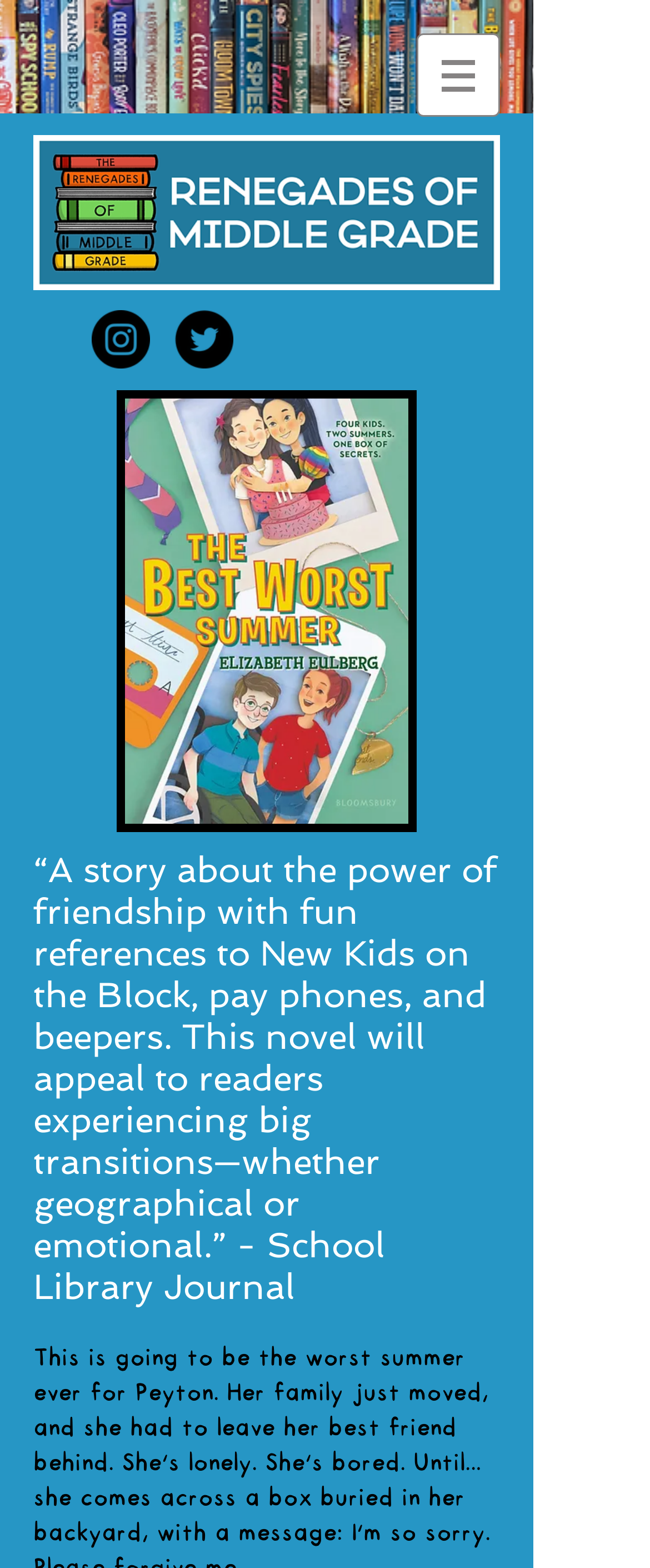What is the name of the website banner?
Please look at the screenshot and answer in one word or a short phrase.

Renegades Website Banner